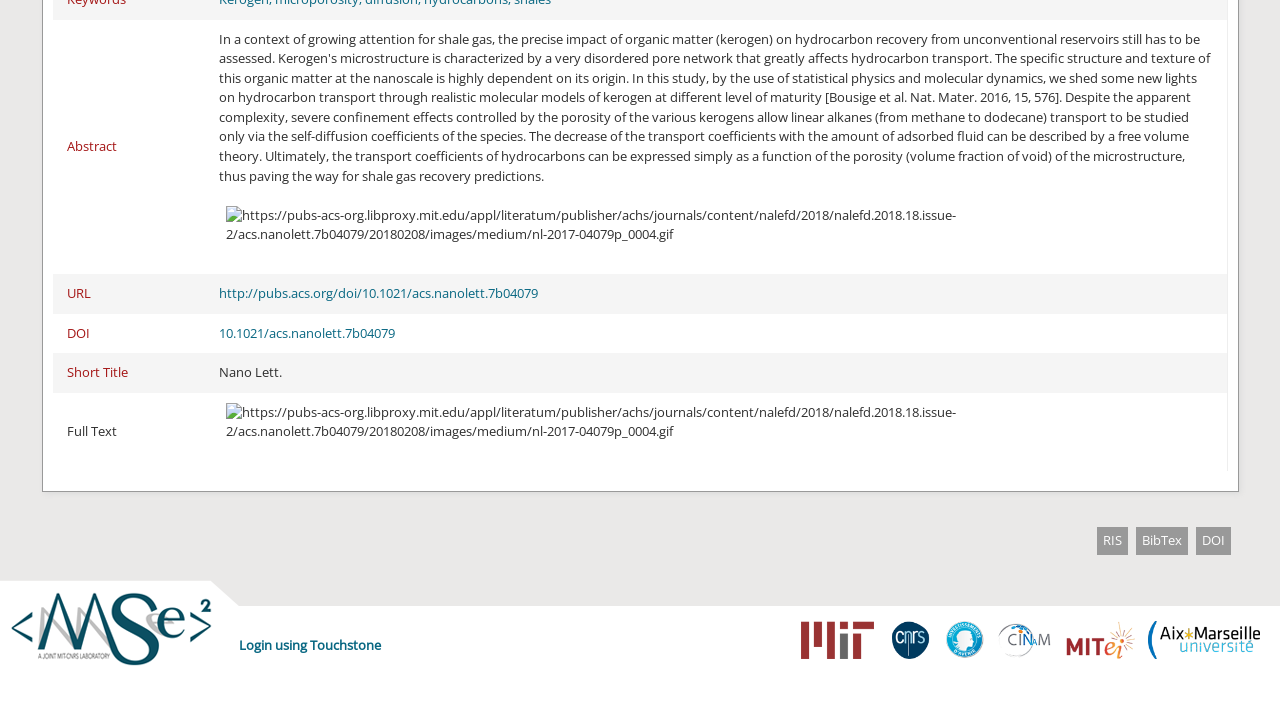Please determine the bounding box coordinates for the UI element described here. Use the format (top-left x, top-left y, bottom-right x, bottom-right y) with values bounded between 0 and 1: title="MITEI"

[0.831, 0.914, 0.887, 0.939]